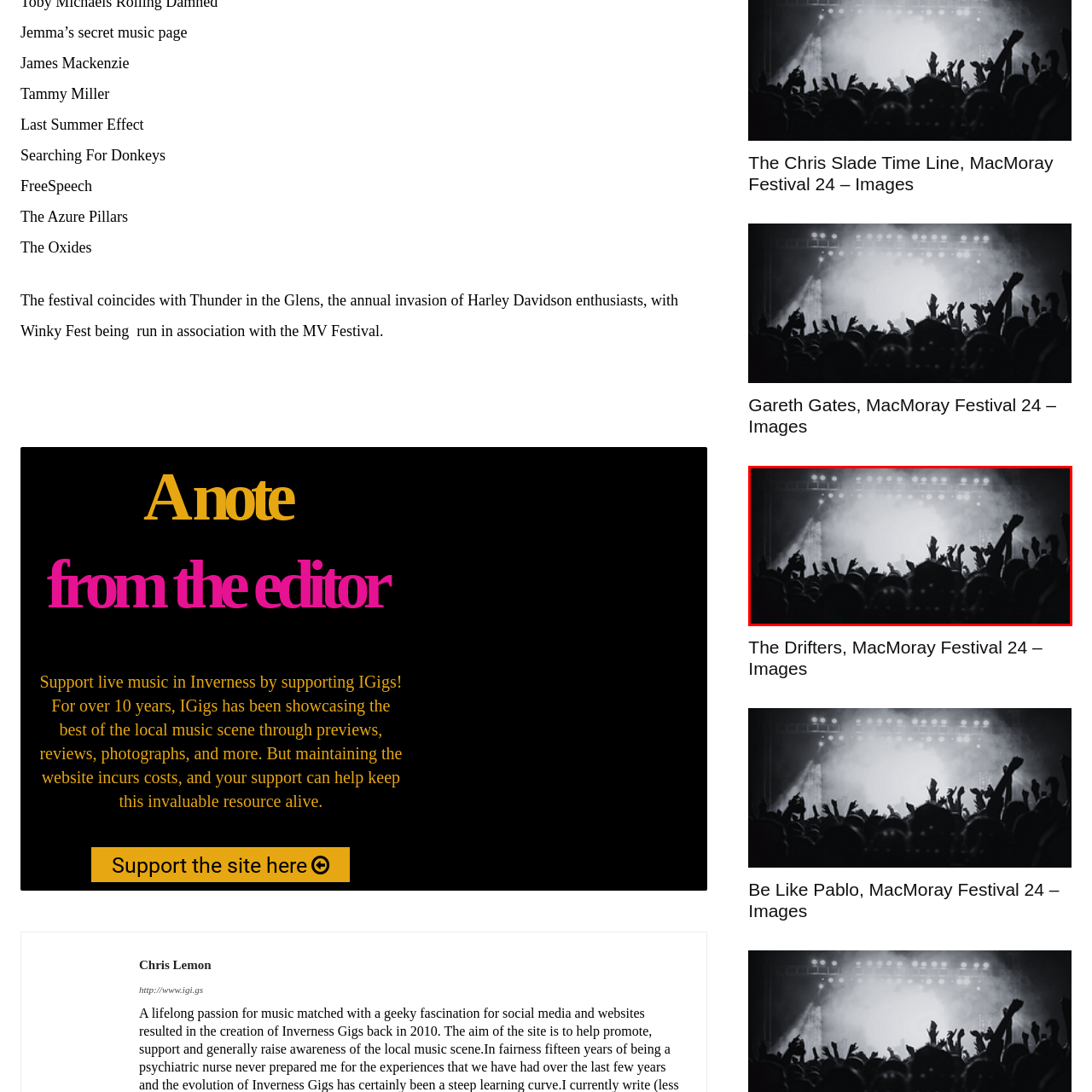What is the effect of the dramatic lighting on the scene?
Look at the image highlighted within the red bounding box and provide a detailed answer to the question.

The dramatic lighting effects in the concert scene emphasize the excitement that envelops the venue, creating a dynamic contrast with the misty atmosphere. This suggests that the lighting is used to heighten the emotional impact of the performance and to create a more immersive experience for the audience.